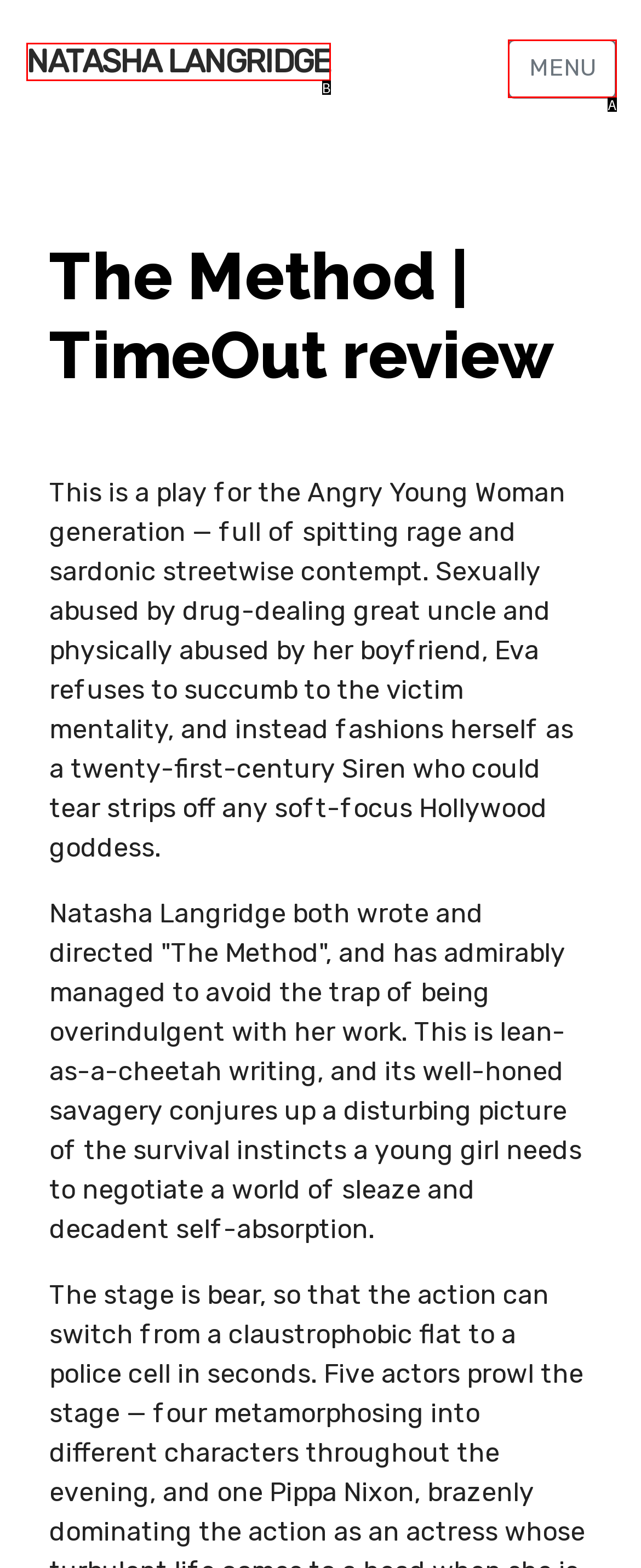Assess the description: Menu and select the option that matches. Provide the letter of the chosen option directly from the given choices.

A